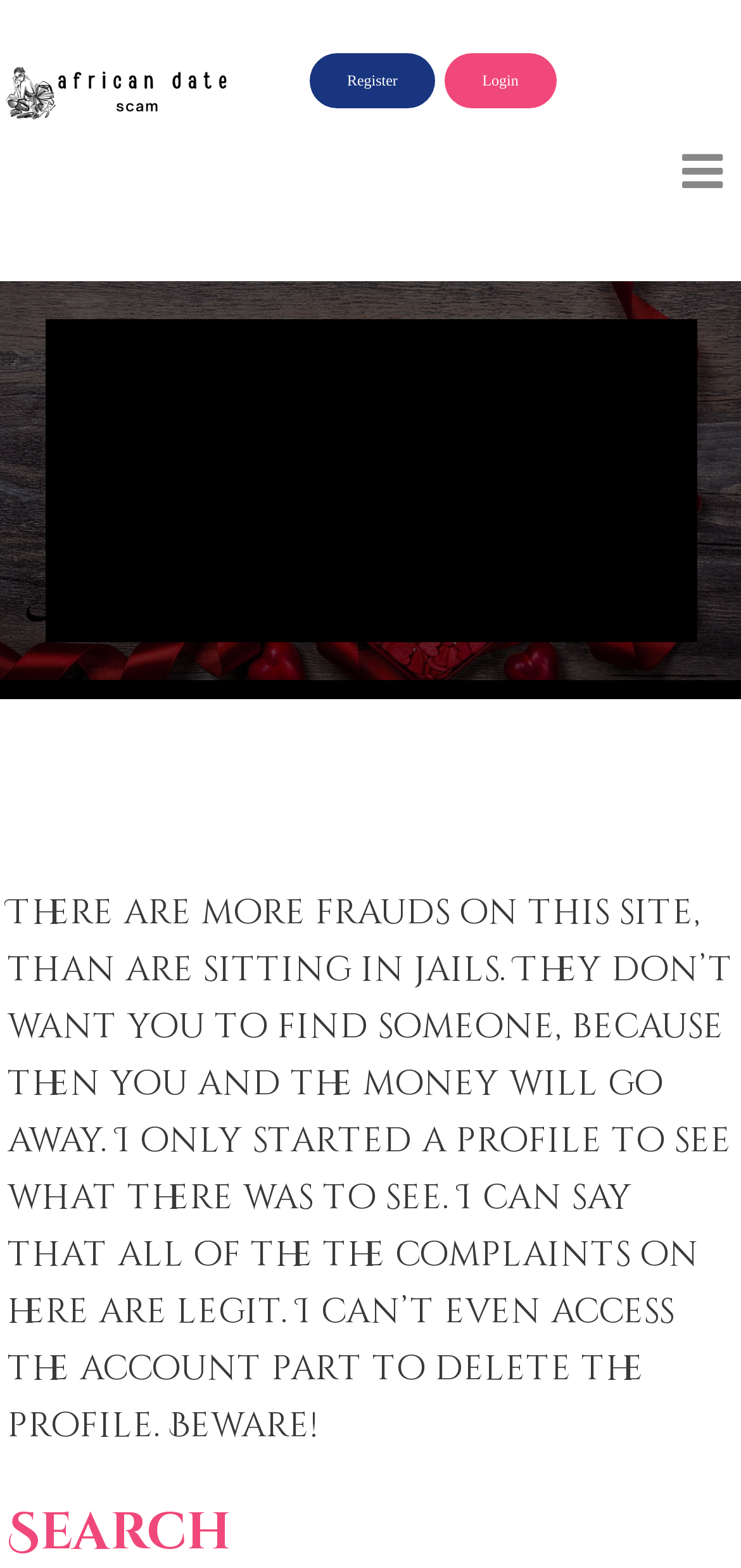What is the purpose of the webpage? Refer to the image and provide a one-word or short phrase answer.

To warn about a scam